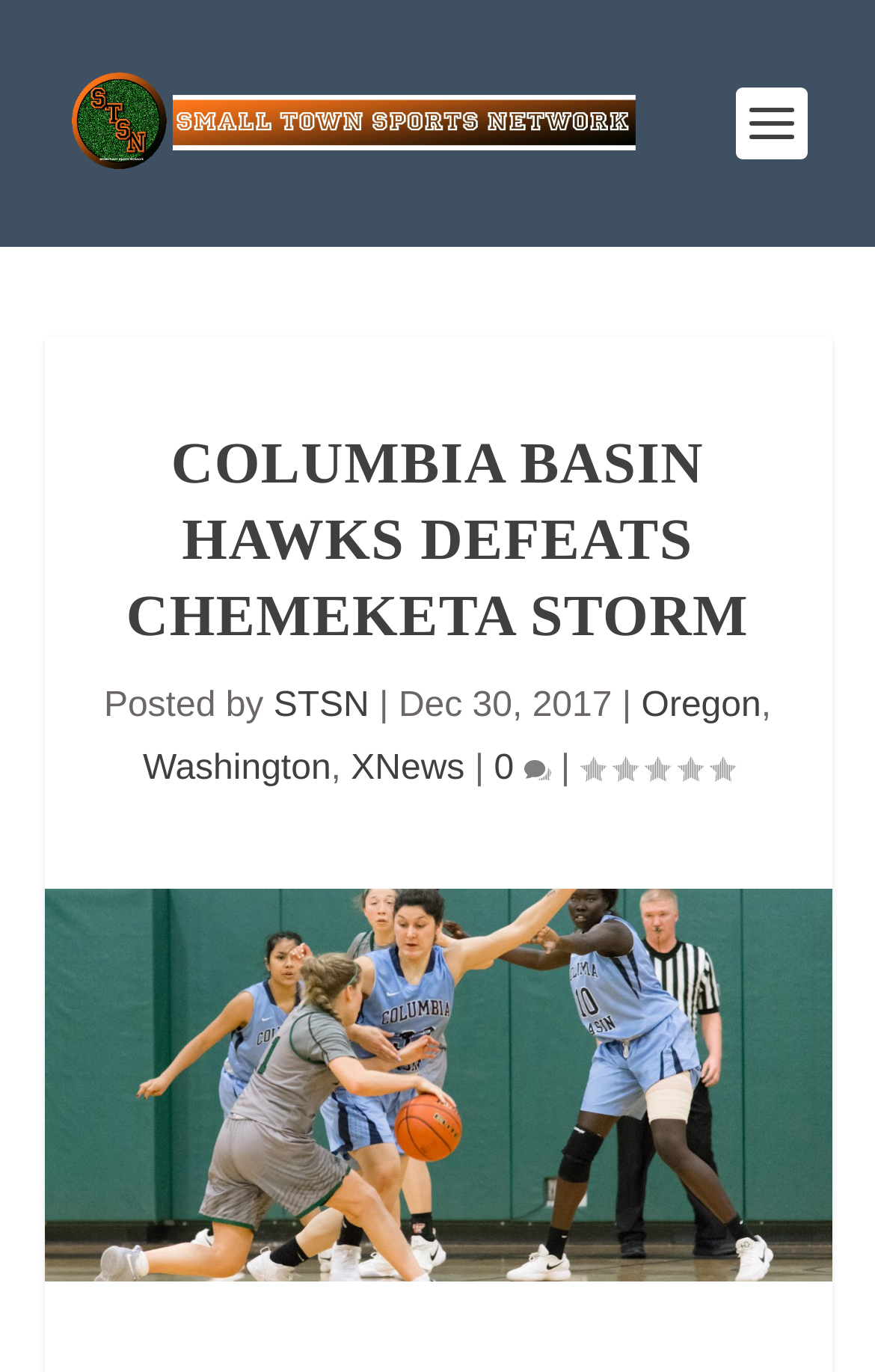What is the rating of this article?
Look at the screenshot and respond with one word or a short phrase.

0.00